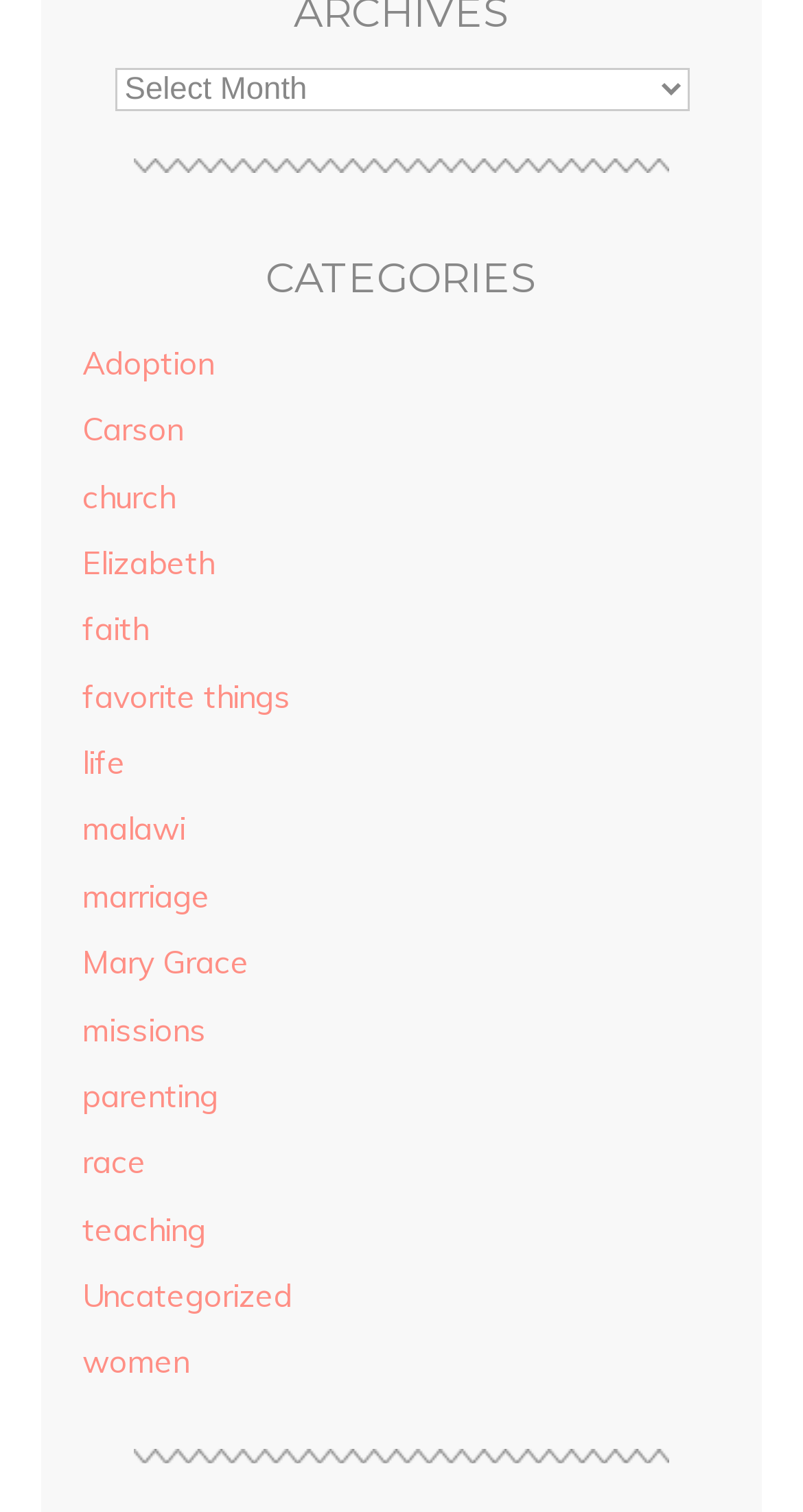Please find the bounding box for the following UI element description. Provide the coordinates in (top-left x, top-left y, bottom-right x, bottom-right y) format, with values between 0 and 1: Carson

[0.103, 0.271, 0.228, 0.297]